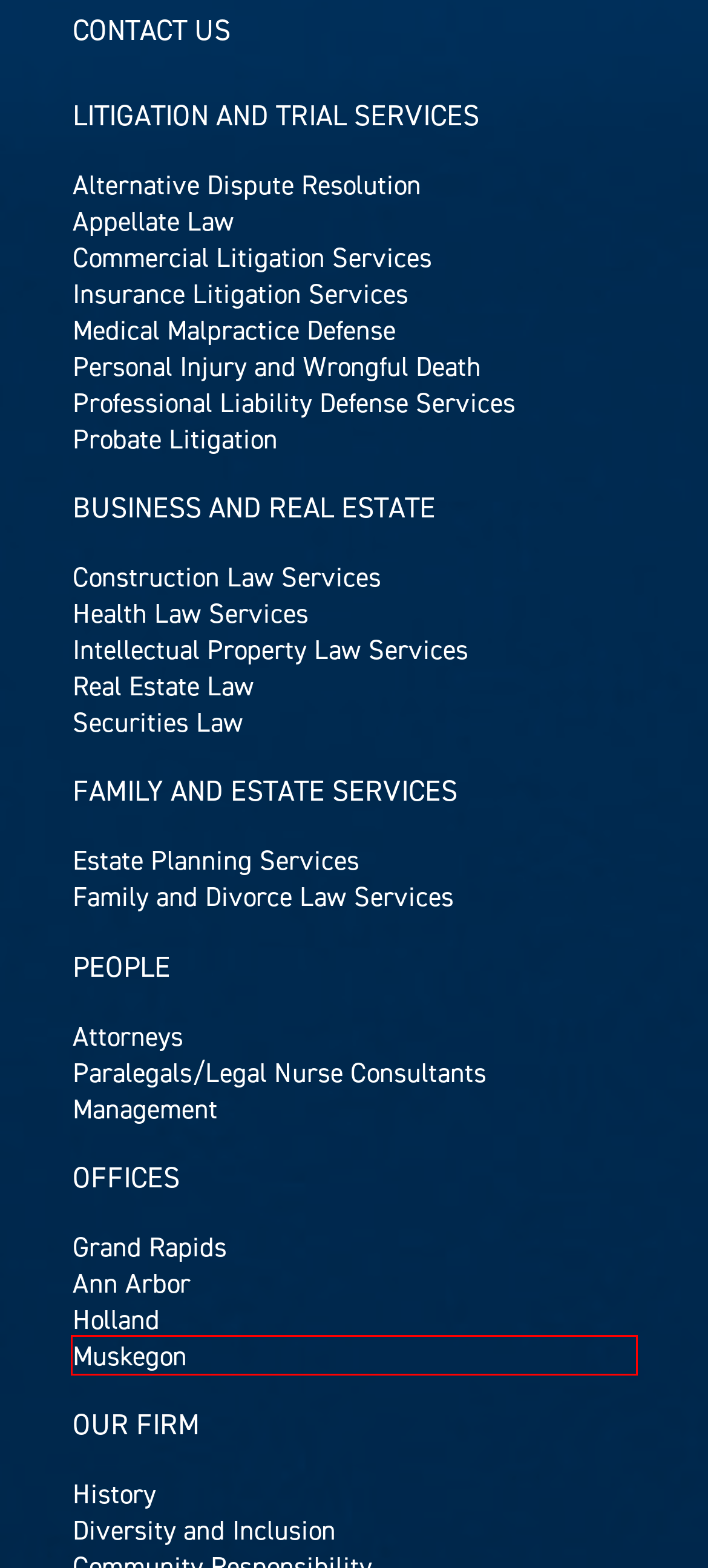Examine the screenshot of the webpage, which has a red bounding box around a UI element. Select the webpage description that best fits the new webpage after the element inside the red bounding box is clicked. Here are the choices:
A. Business and Real Estate - Smith Haughey Rice & Roegge
B. Ann Arbor - Smith Haughey Rice & Roegge
C. Muskegon - Smith Haughey Rice & Roegge
D. Grand Rapids - Smith Haughey Rice & Roegge
E. Contact Us - Smith Haughey Rice & Roegge
F. Intellectual Property Law Services - Smith Haughey Rice & Roegge
G. Real Estate - Smith Haughey Rice & Roegge
H. Holland - Smith Haughey Rice & Roegge

C